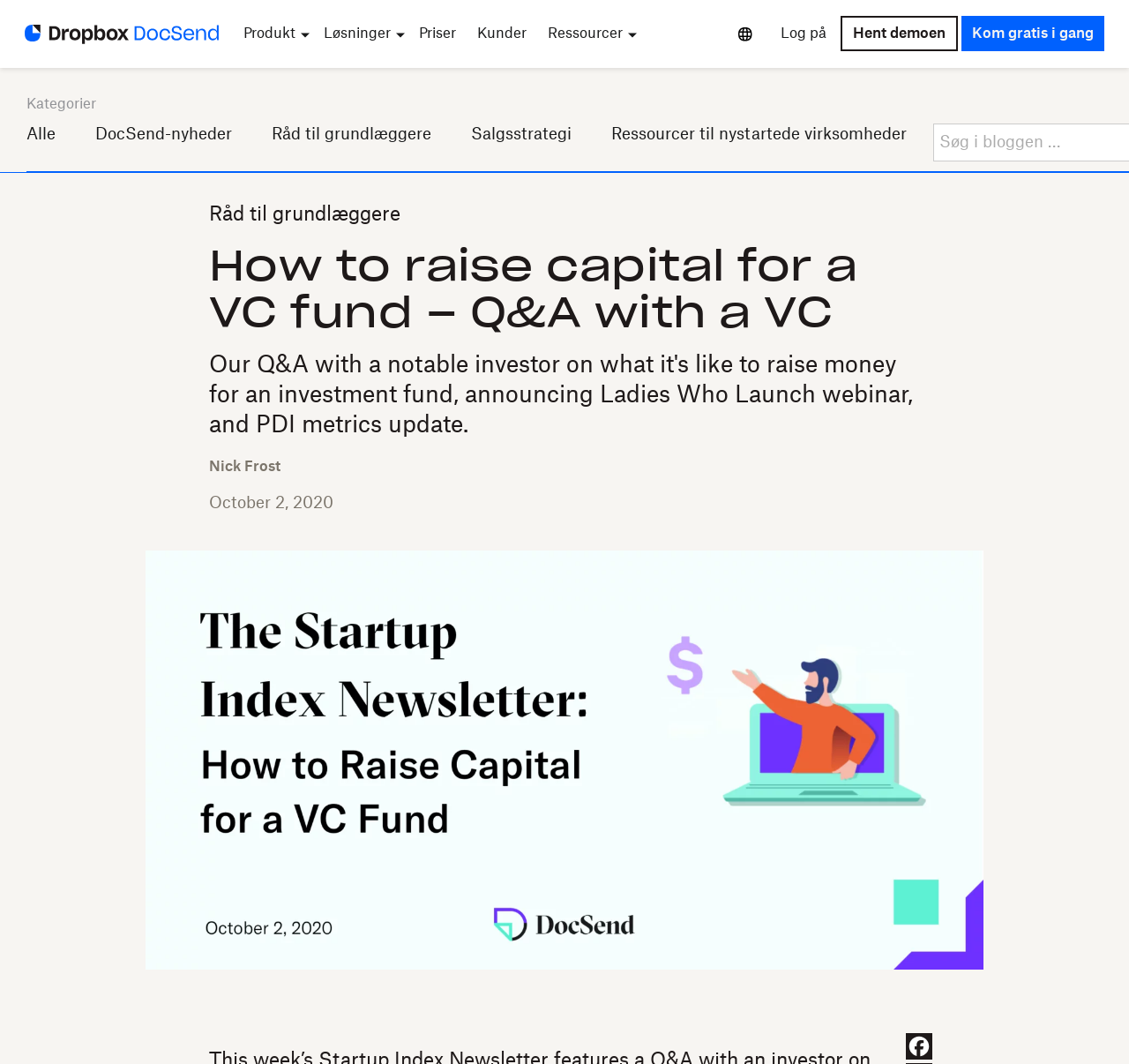Please identify the bounding box coordinates of the element's region that I should click in order to complete the following instruction: "Explore the resources for startups". The bounding box coordinates consist of four float numbers between 0 and 1, i.e., [left, top, right, bottom].

[0.541, 0.119, 0.803, 0.133]